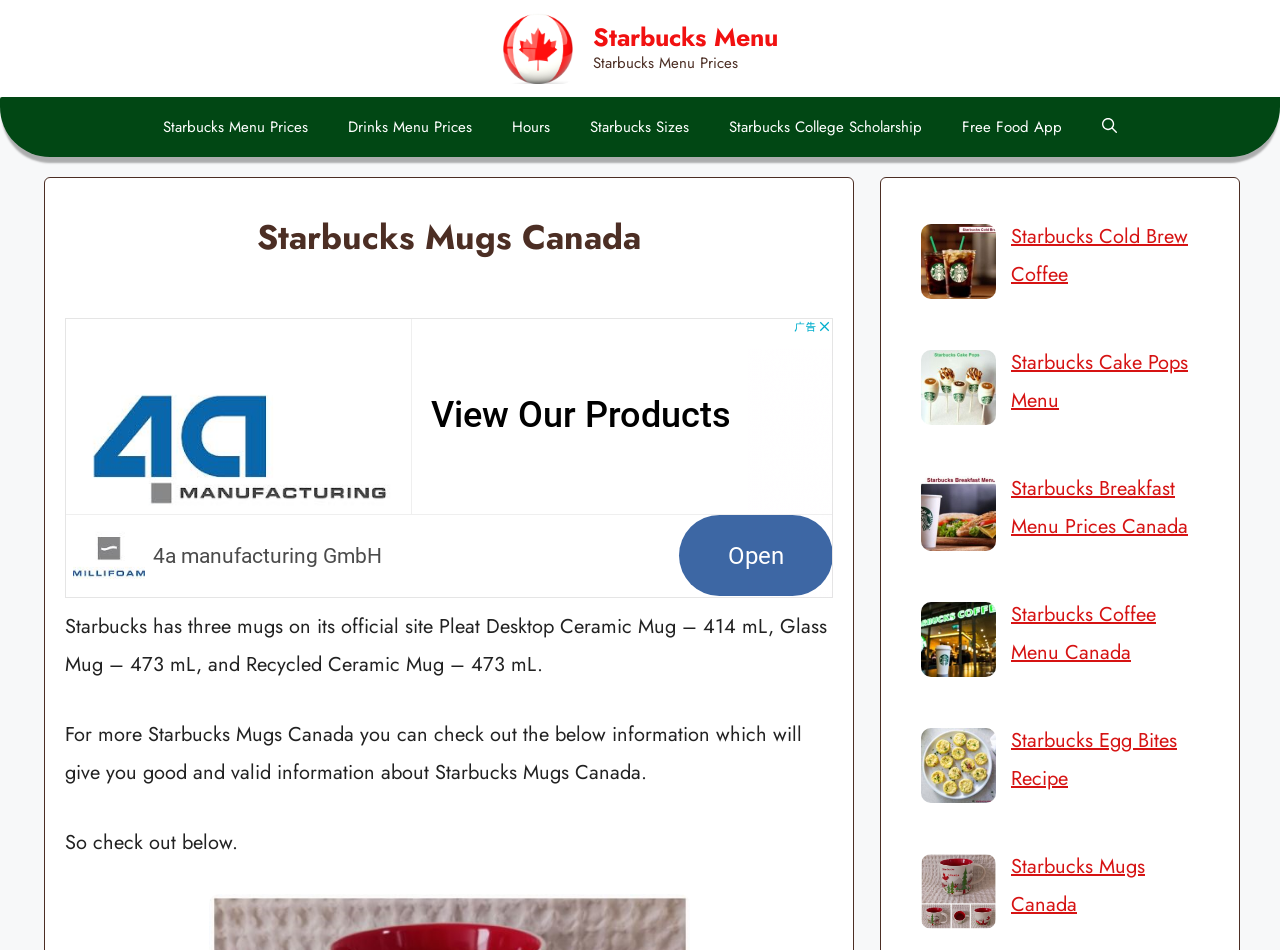Determine the bounding box coordinates for the area that should be clicked to carry out the following instruction: "Navigate to the 'Posts' section".

None